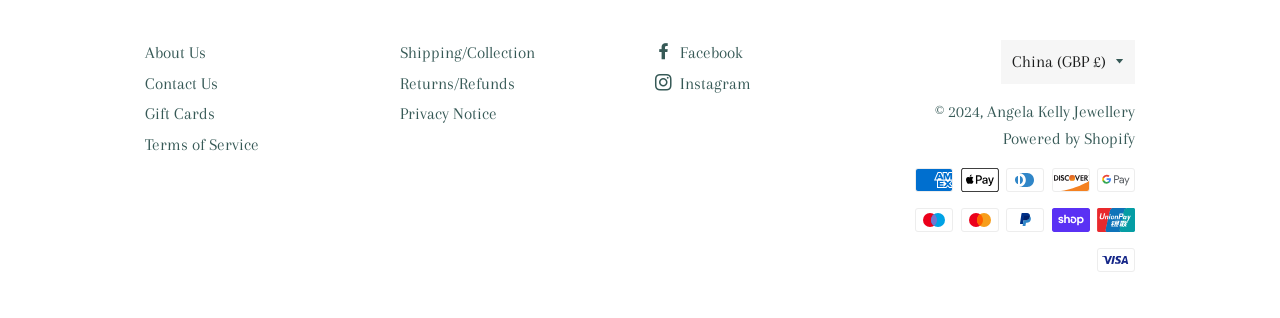Locate the bounding box coordinates of the element I should click to achieve the following instruction: "Select China as country/region".

[0.782, 0.125, 0.887, 0.265]